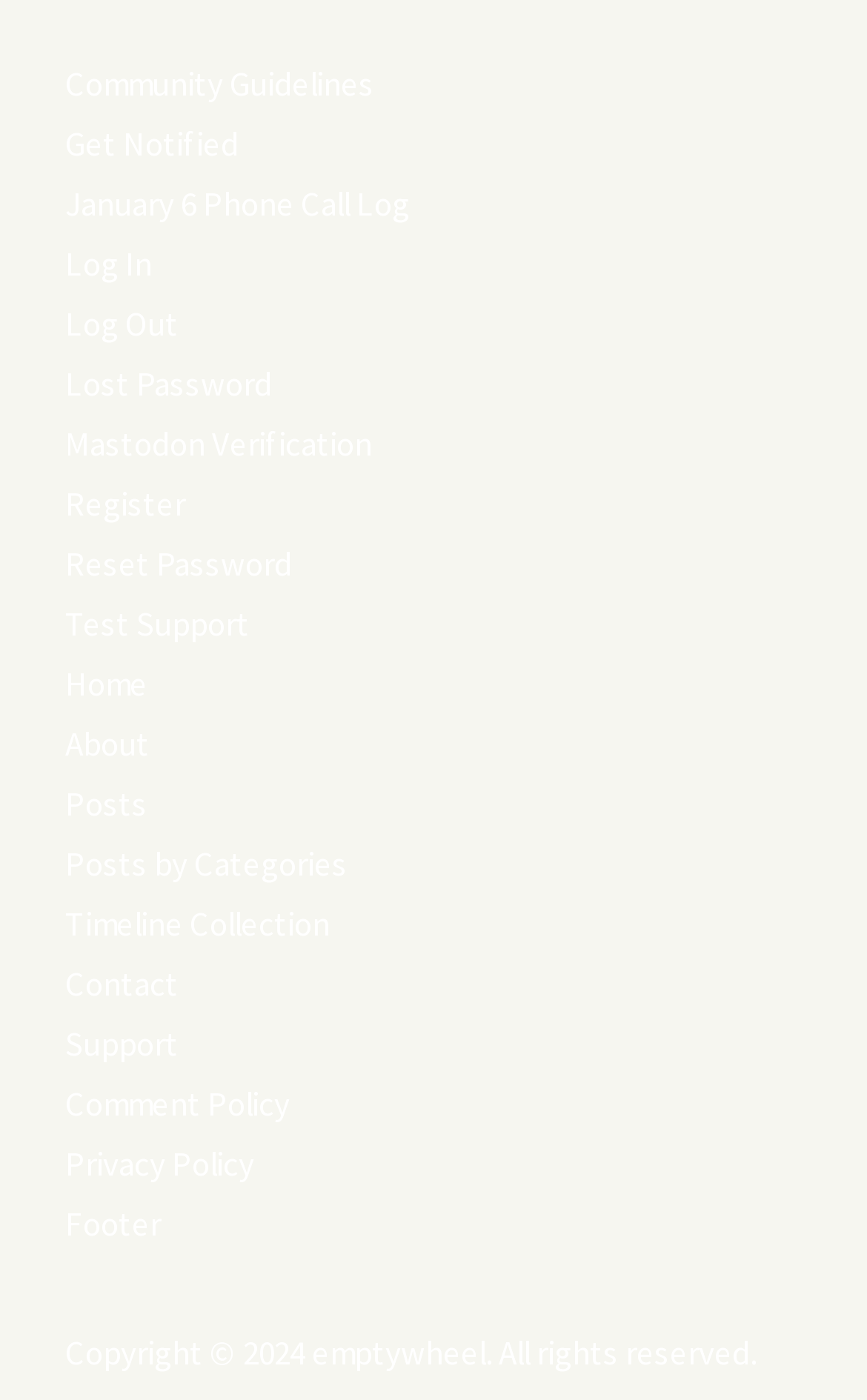Using the description: "January 6 Phone Call Log", identify the bounding box of the corresponding UI element in the screenshot.

[0.075, 0.13, 0.472, 0.16]